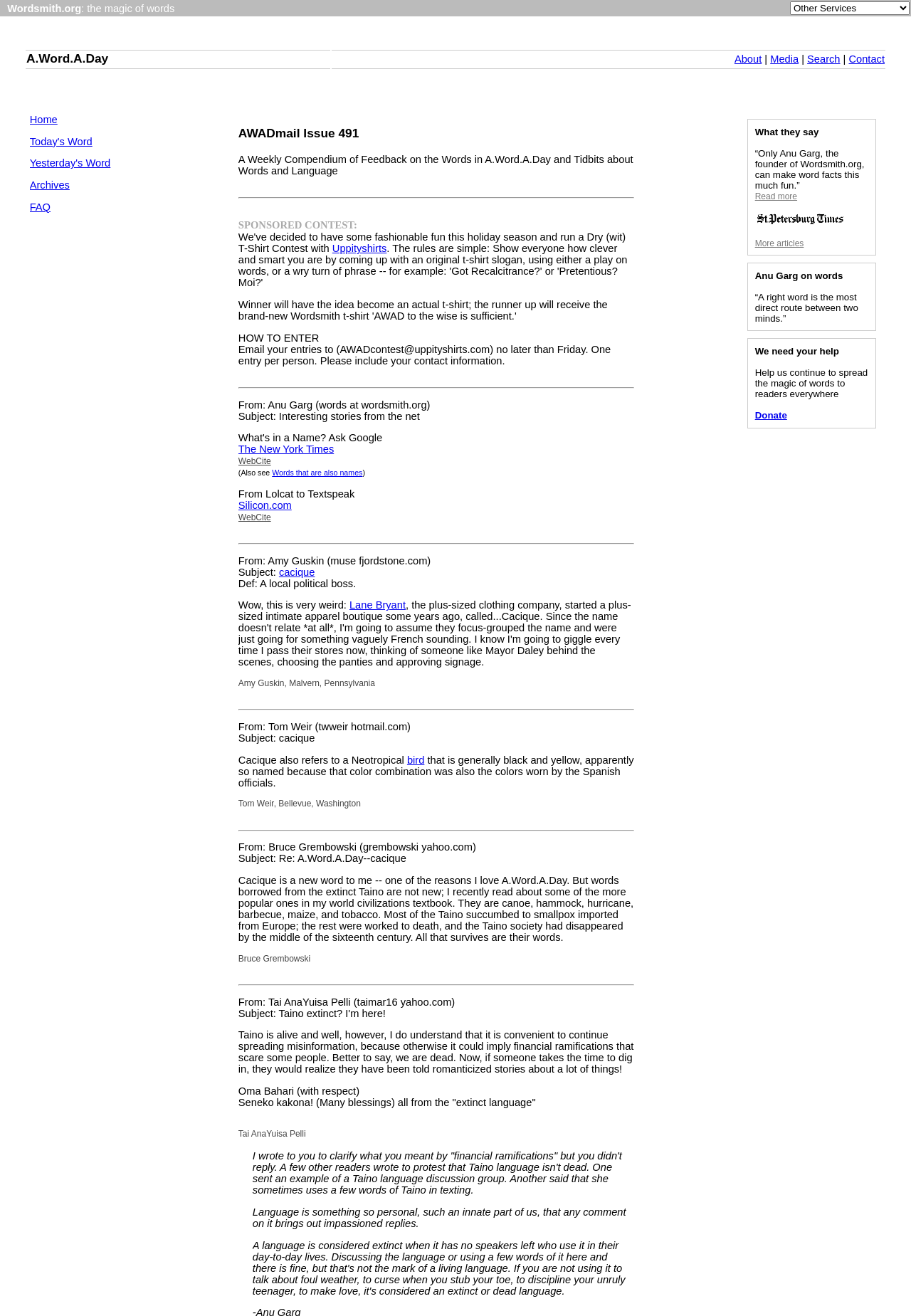What is the name of the website?
Could you answer the question in a detailed manner, providing as much information as possible?

The website's name can be found in the top-left corner of the webpage, where it says 'Wordsmith.org: the magic of words'.